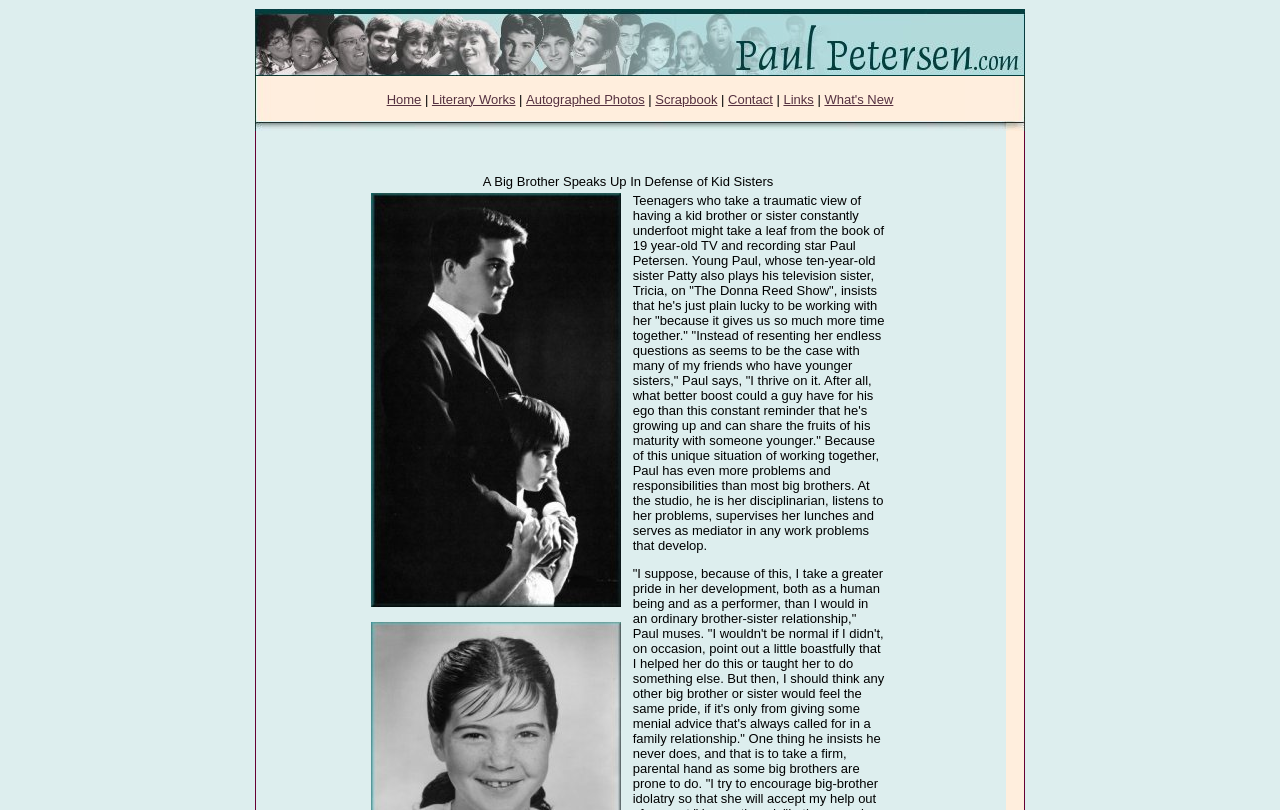What is the theme of the image at the top of the page?
Based on the visual information, provide a detailed and comprehensive answer.

The image at the top of the page has a caption 'A Big Brother Speaks Up In Defense of Kid Sisters', suggesting that the theme of the image is related to child advocacy or protection. The image likely represents Paul Petersen's work or interests in this area.